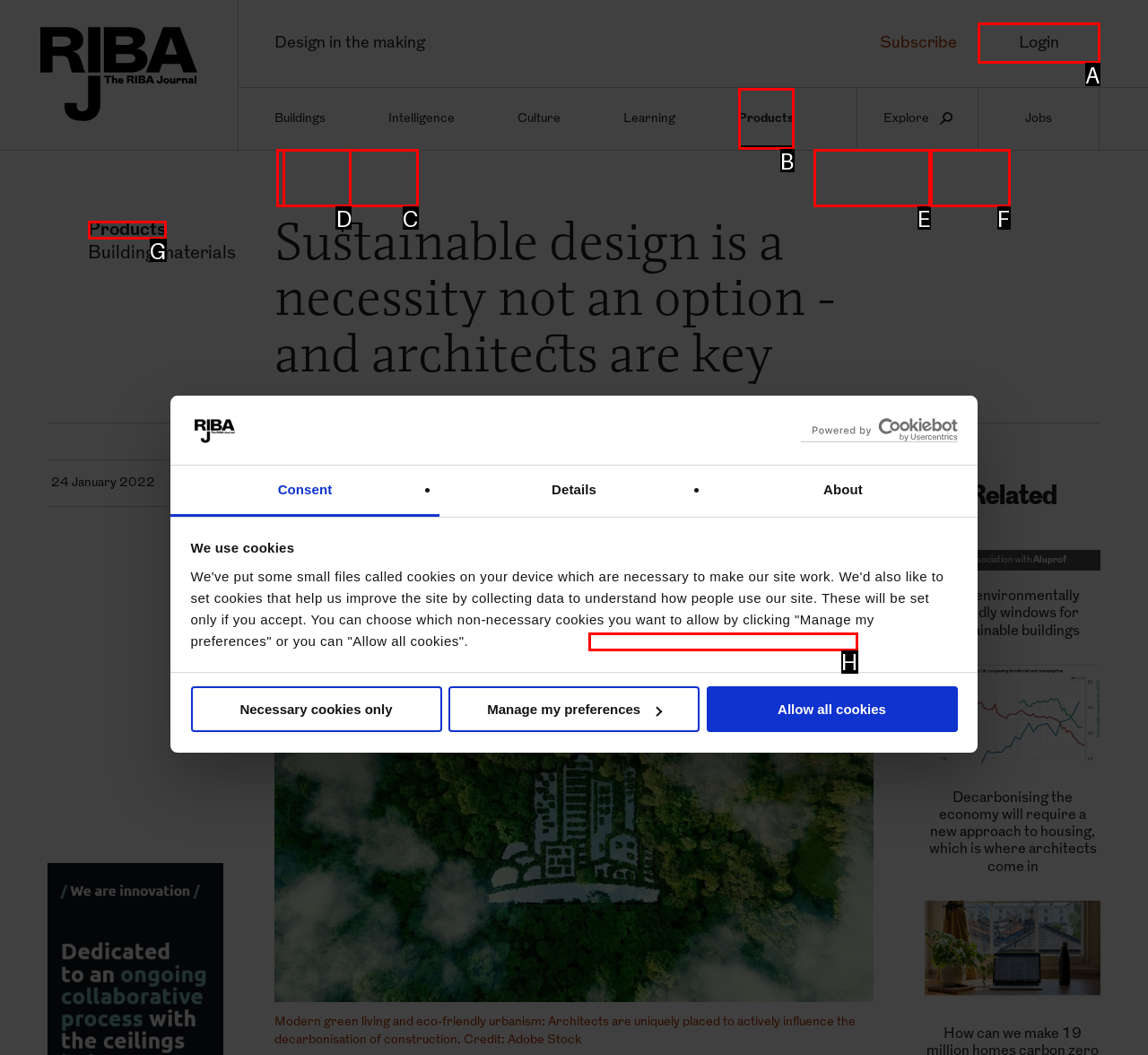Identify which lettered option completes the task: Click the 'Login' link. Provide the letter of the correct choice.

A